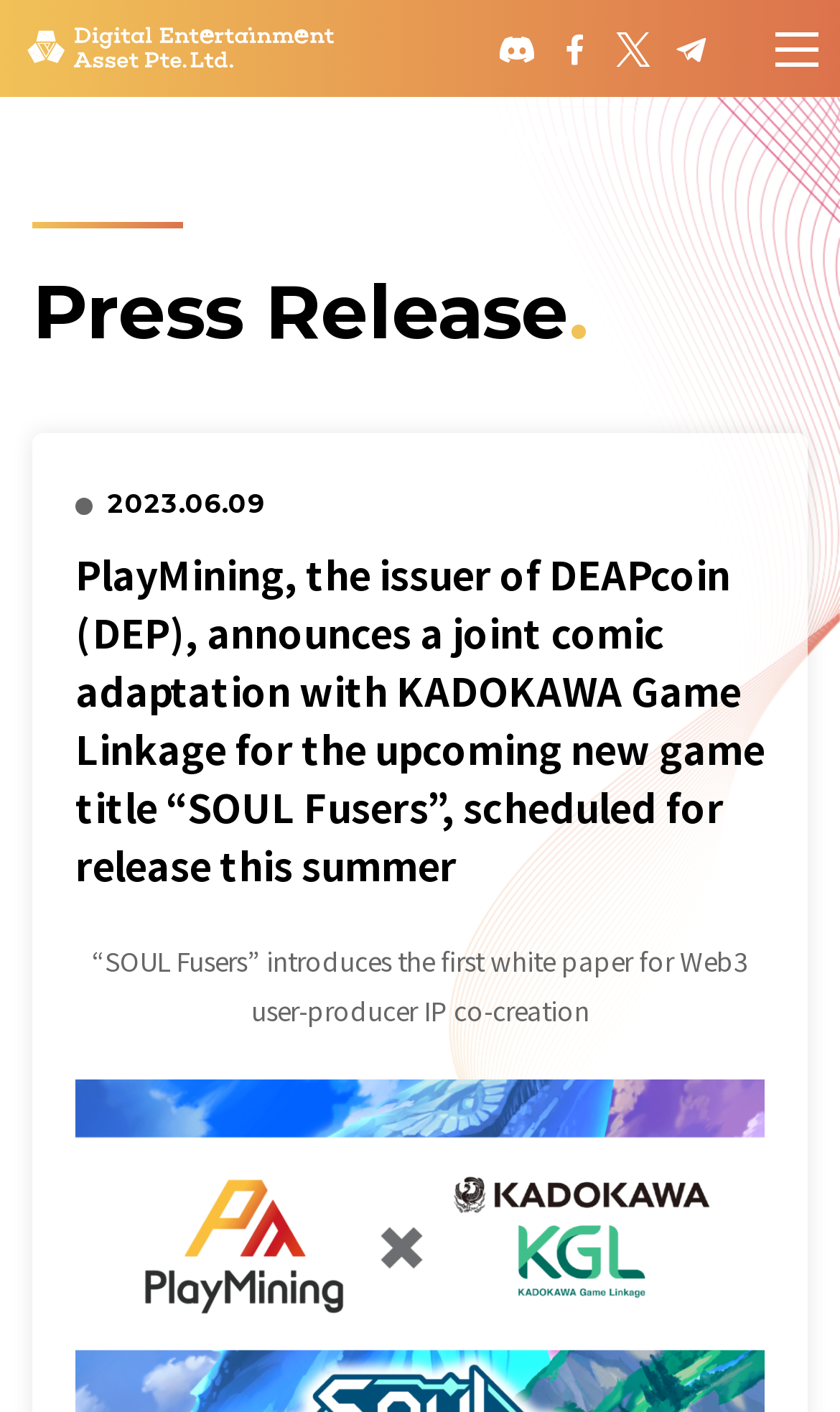Describe the webpage meticulously, covering all significant aspects.

The webpage appears to be a press release from Digital Entertainment Asset Pte. Ltd. At the top, there are five social media links, including Discord, Facebook, Twitter, and Telegram, aligned horizontally and positioned near the top of the page. To the left of these links, there is a link to the company's website, Digital Entertainment Asset Pte. Ltd.

Below the social media links, there is a language selection option, "EN", indicating that the page is currently in English. Further down, there is a heading that reads "Press Release." followed by a date, "2023.06.09".

The main content of the press release is a heading that announces a joint comic adaptation with KADOKAWA Game Linkage for the upcoming new game title "SOUL Fusers", scheduled for release this summer. Below this heading, there is a subheading that explains the introduction of the first white paper for Web3 user-producer IP co-creation.